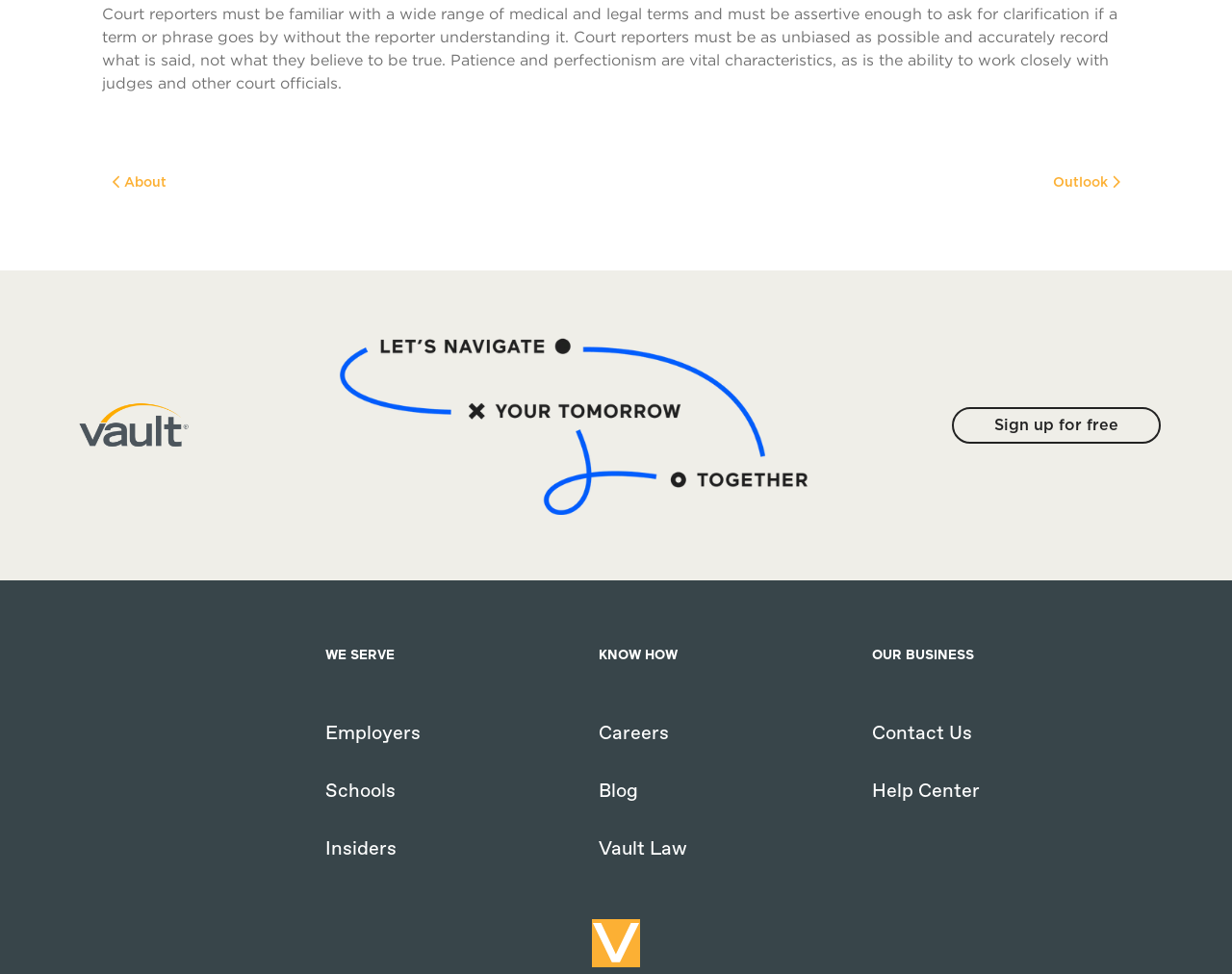Locate the bounding box of the UI element defined by this description: "Sign up for free". The coordinates should be given as four float numbers between 0 and 1, formatted as [left, top, right, bottom].

[0.772, 0.418, 0.942, 0.456]